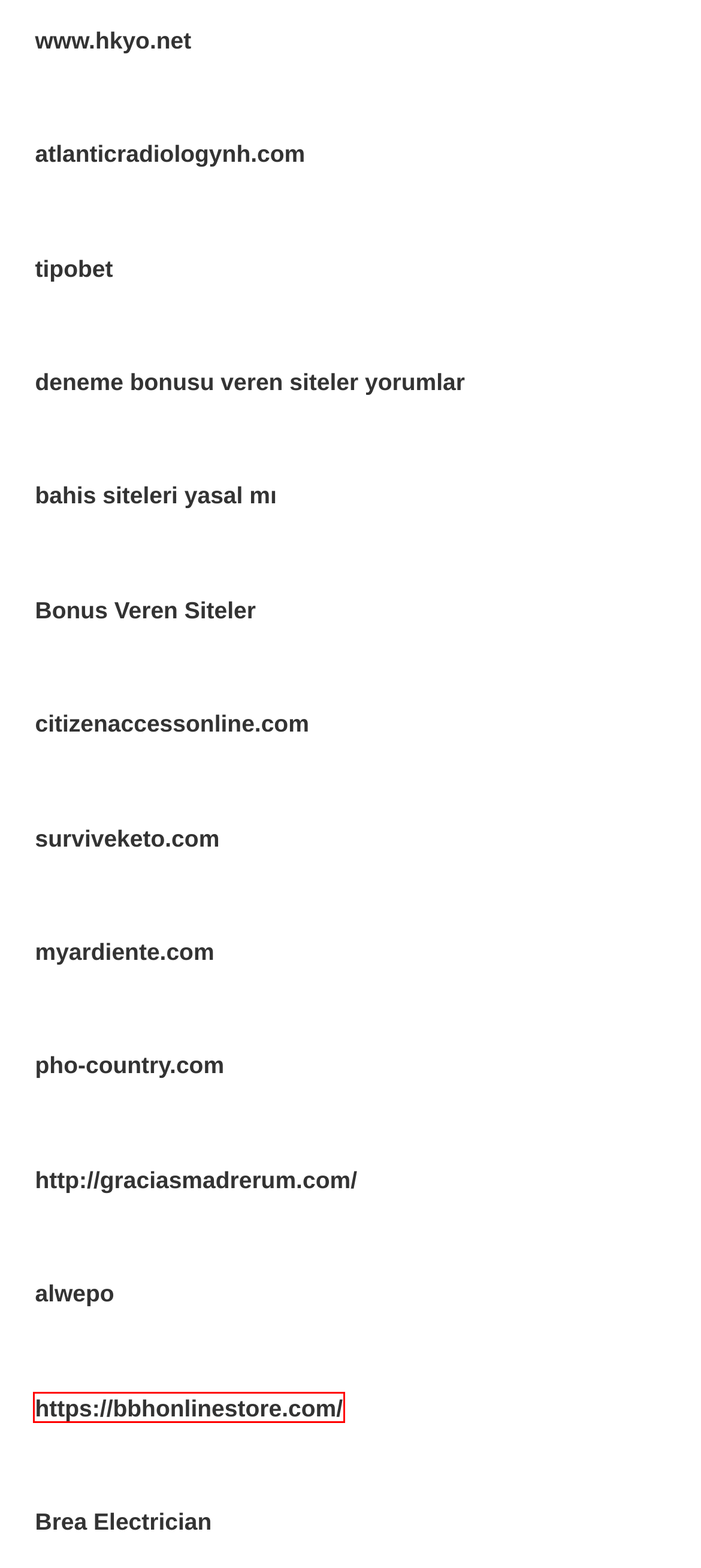Examine the screenshot of a webpage featuring a red bounding box and identify the best matching webpage description for the new page that results from clicking the element within the box. Here are the options:
A. 3 Choses que vous   Devriez savoir  Avant de  Repos  avec elle – My Phampizu Quangtri
B. BBHOnlineStore - Order Affordable Medicines in USA
C. The right way to Uninstall Avast From Mac – My Phampizu Quangtri
D. Infromasi Seputar Industri Dan Teknologi - Alwepo
E. Uncategorized – My Phampizu Quangtri
F. My Phampizu Quangtri
G. 청춘스키-곤지암렌탈샵 | 곤지암스키장 | 곤지암리조트렌탈샵
H. Brea Electrician, Air Conditioning, Heating Home Service

B